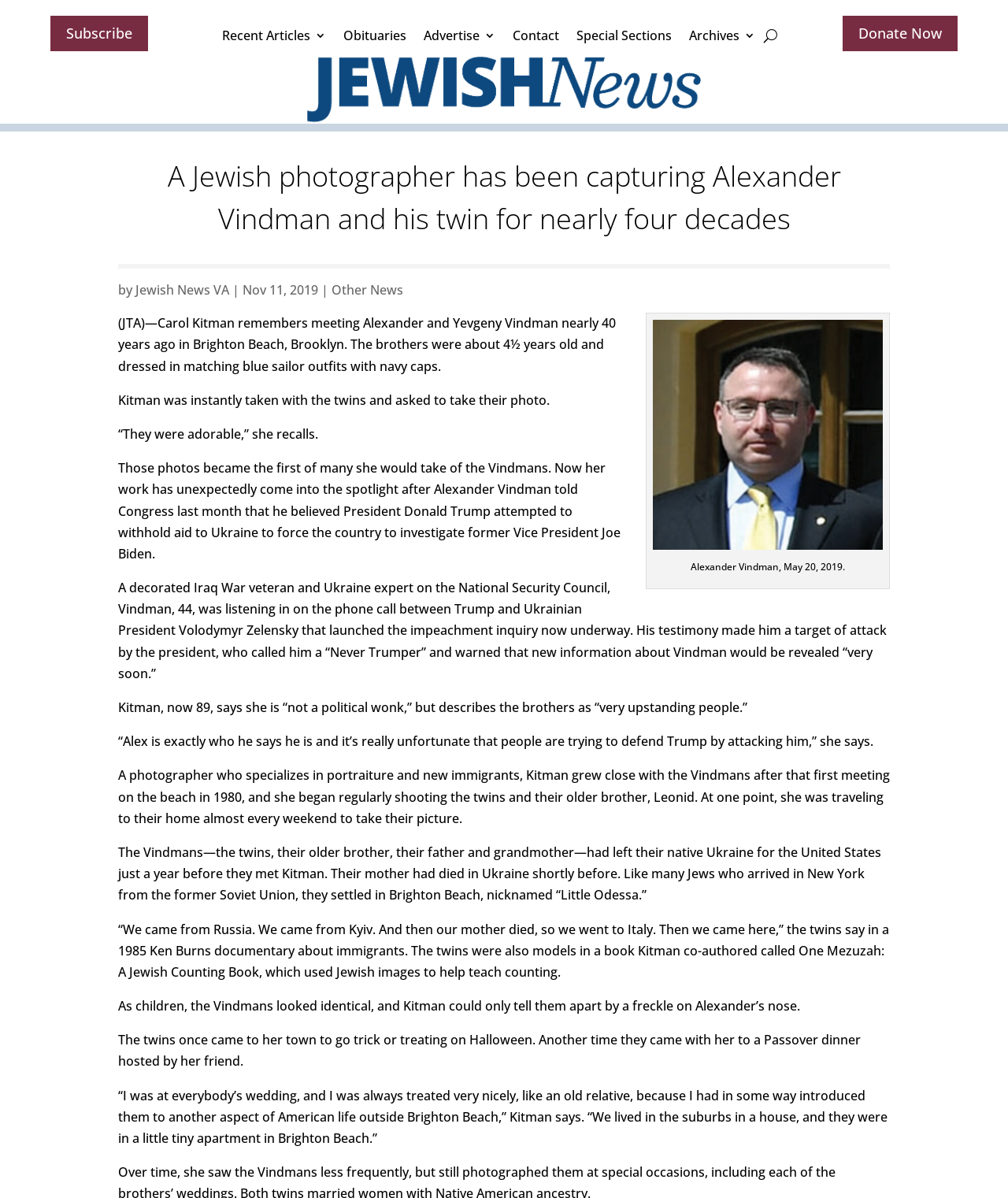Look at the image and answer the question in detail:
Where did the Vindman family settle in the United States?

The webpage states that the Vindman family, who immigrated from Ukraine, settled in Brighton Beach, nicknamed 'Little Odessa', in New York.